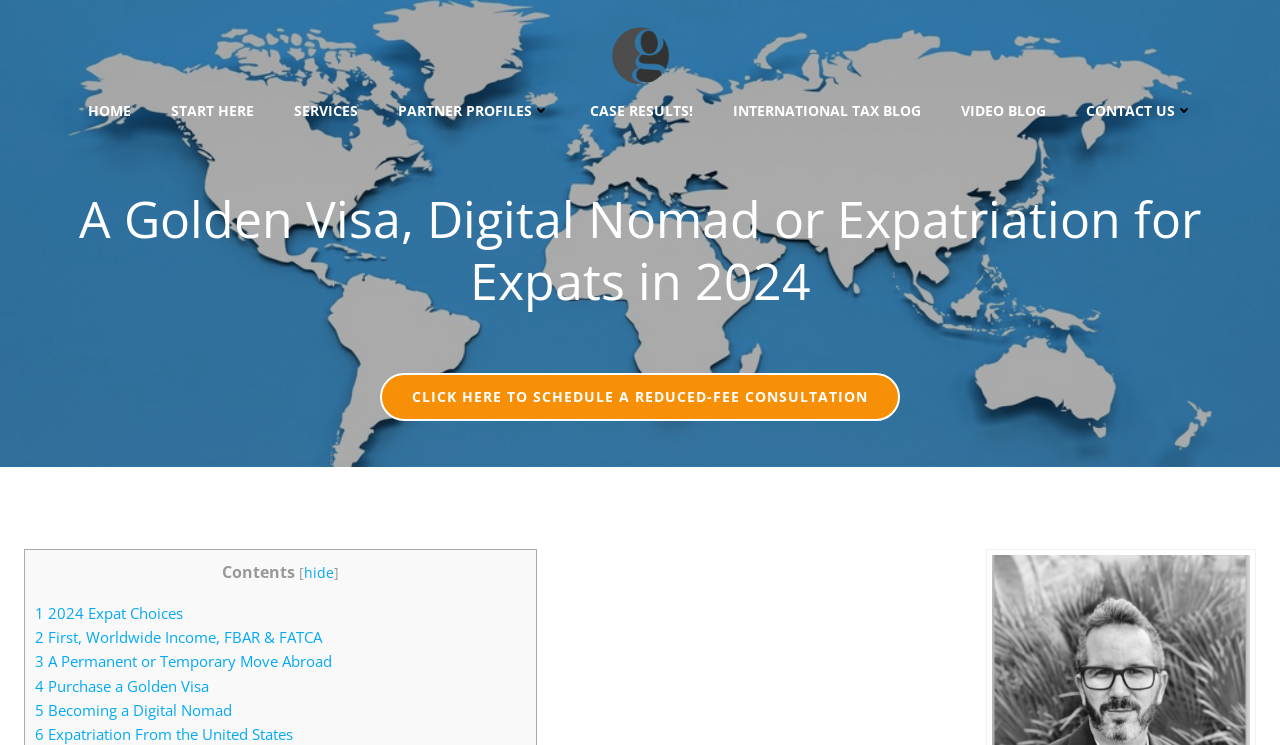Determine the bounding box coordinates of the clickable element to complete this instruction: "schedule a reduced-fee consultation". Provide the coordinates in the format of four float numbers between 0 and 1, [left, top, right, bottom].

[0.297, 0.501, 0.703, 0.565]